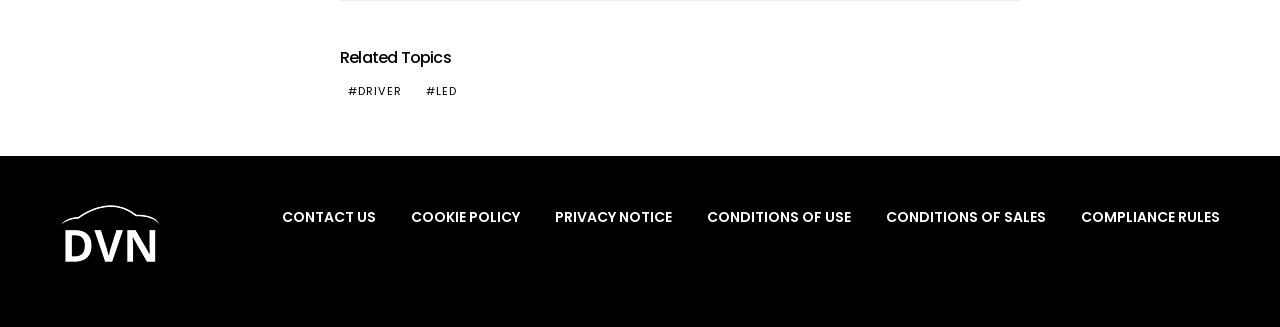What is the section above the footer section?
Answer the question with as much detail as possible.

The section above the footer section is a 'contentinfo' section which spans the entire width of the webpage with a bounding box of [0.0, 0.476, 1.0, 0.998].